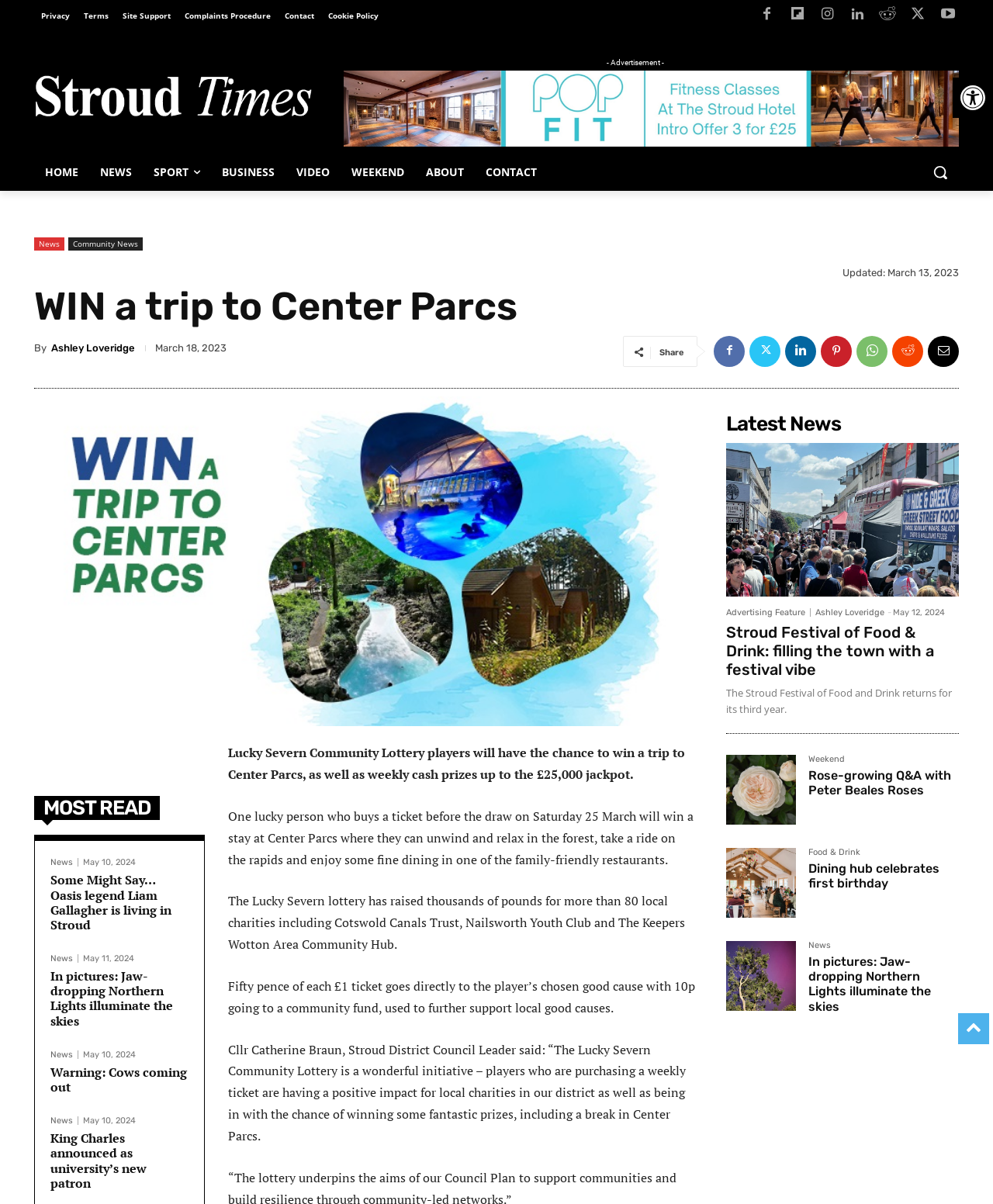Please specify the coordinates of the bounding box for the element that should be clicked to carry out this instruction: "Check the 'MOST READ' section". The coordinates must be four float numbers between 0 and 1, formatted as [left, top, right, bottom].

[0.034, 0.661, 0.206, 0.683]